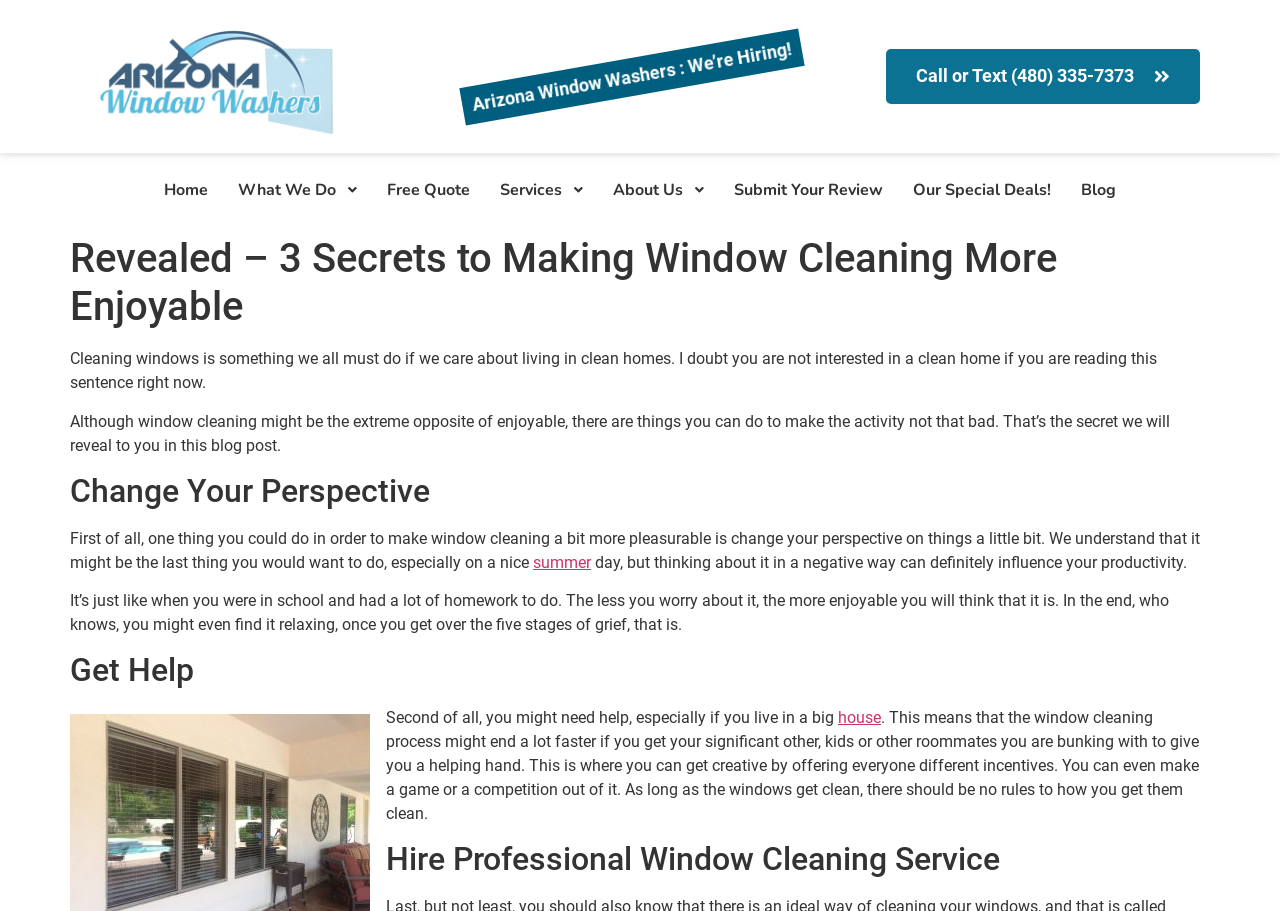Give a concise answer using only one word or phrase for this question:
What is the company's phone number?

480-335-7373